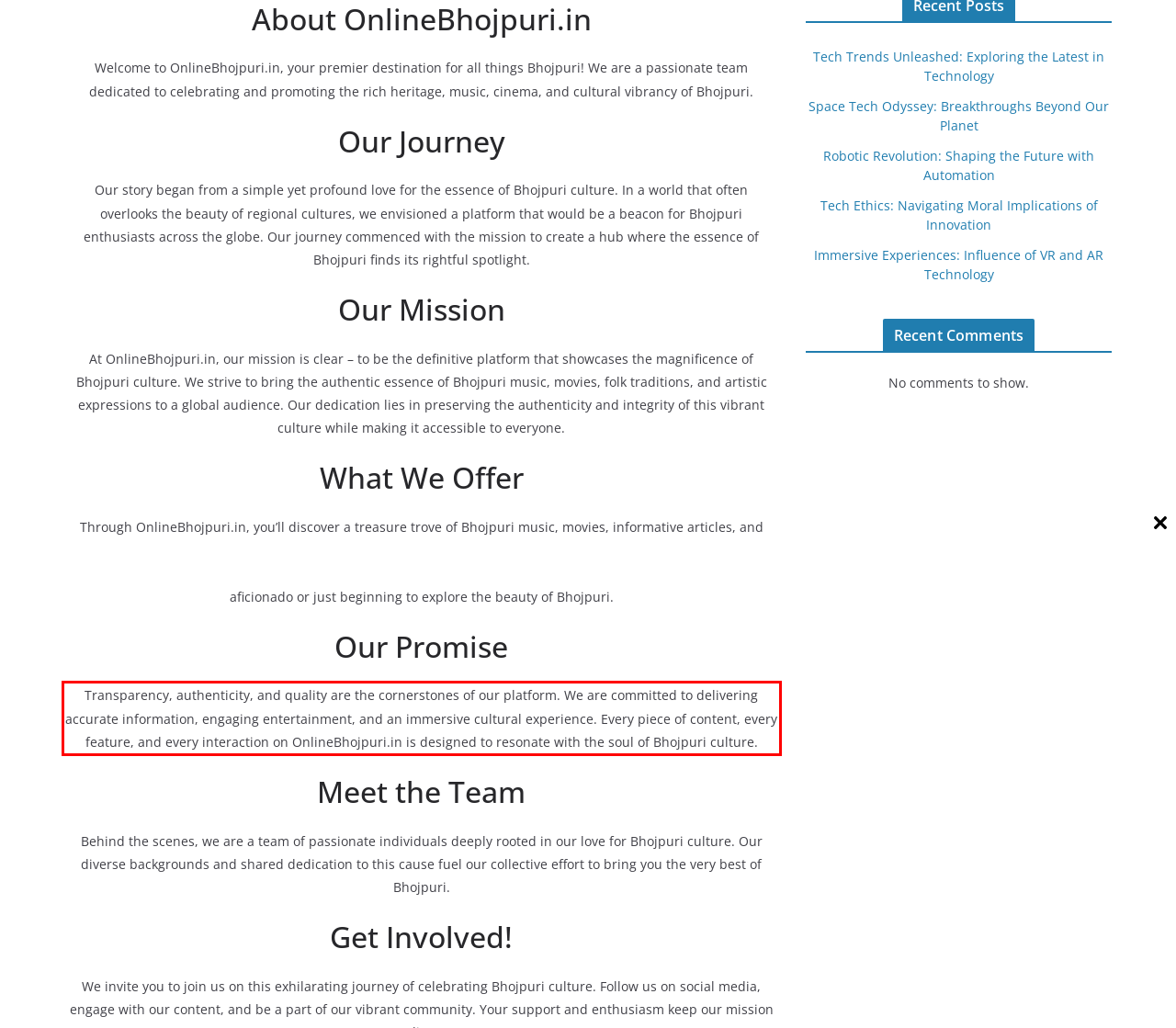Please look at the screenshot provided and find the red bounding box. Extract the text content contained within this bounding box.

Transparency, authenticity, and quality are the cornerstones of our platform. We are committed to delivering accurate information, engaging entertainment, and an immersive cultural experience. Every piece of content, every feature, and every interaction on OnlineBhojpuri.in is designed to resonate with the soul of Bhojpuri culture.